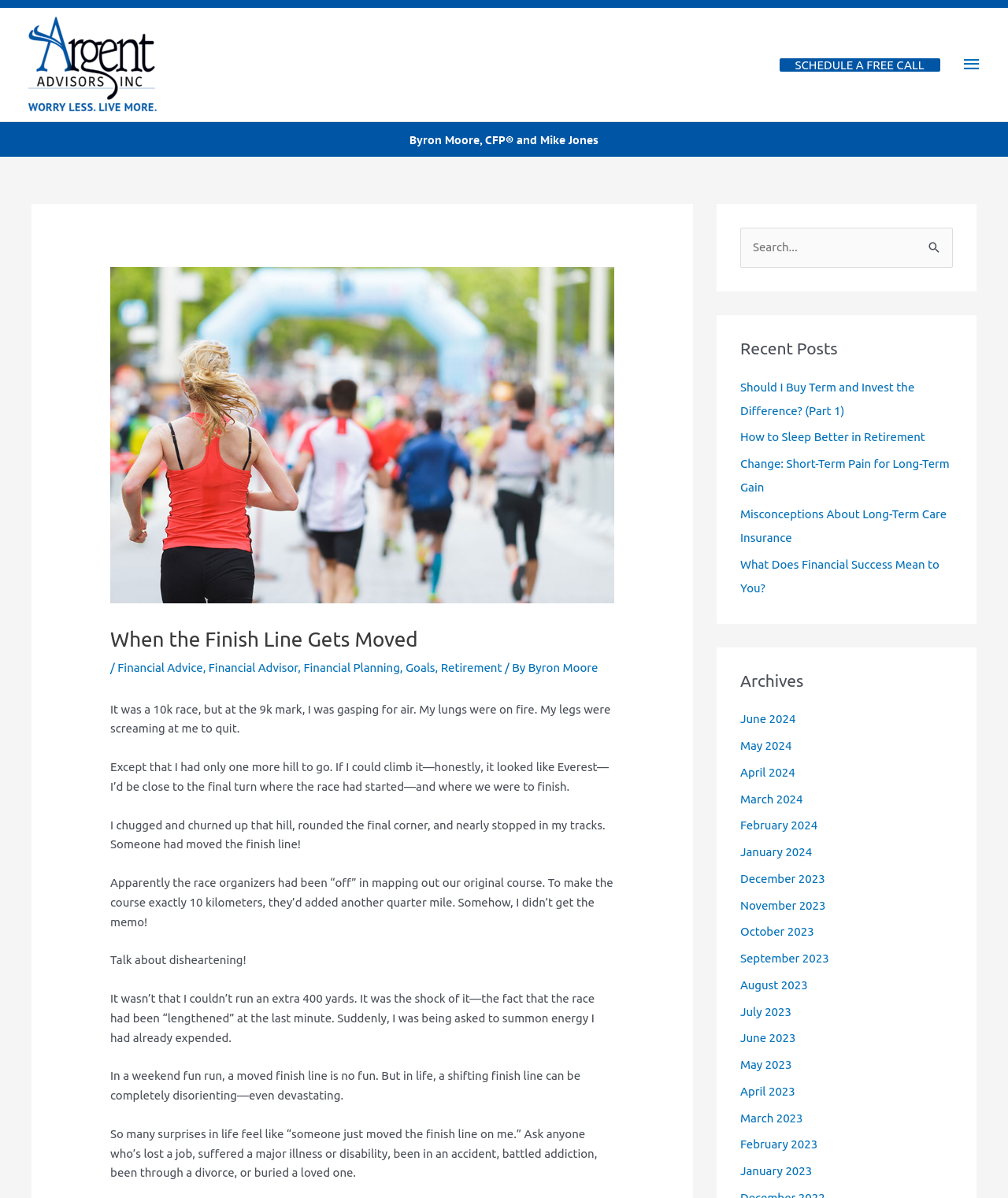Please provide a comprehensive response to the question below by analyzing the image: 
What is the purpose of the 'SCHEDULE A FREE CALL' button?

The 'SCHEDULE A FREE CALL' button is a call-to-action element that allows users to schedule a free call, likely with the financial advisors mentioned in the article.